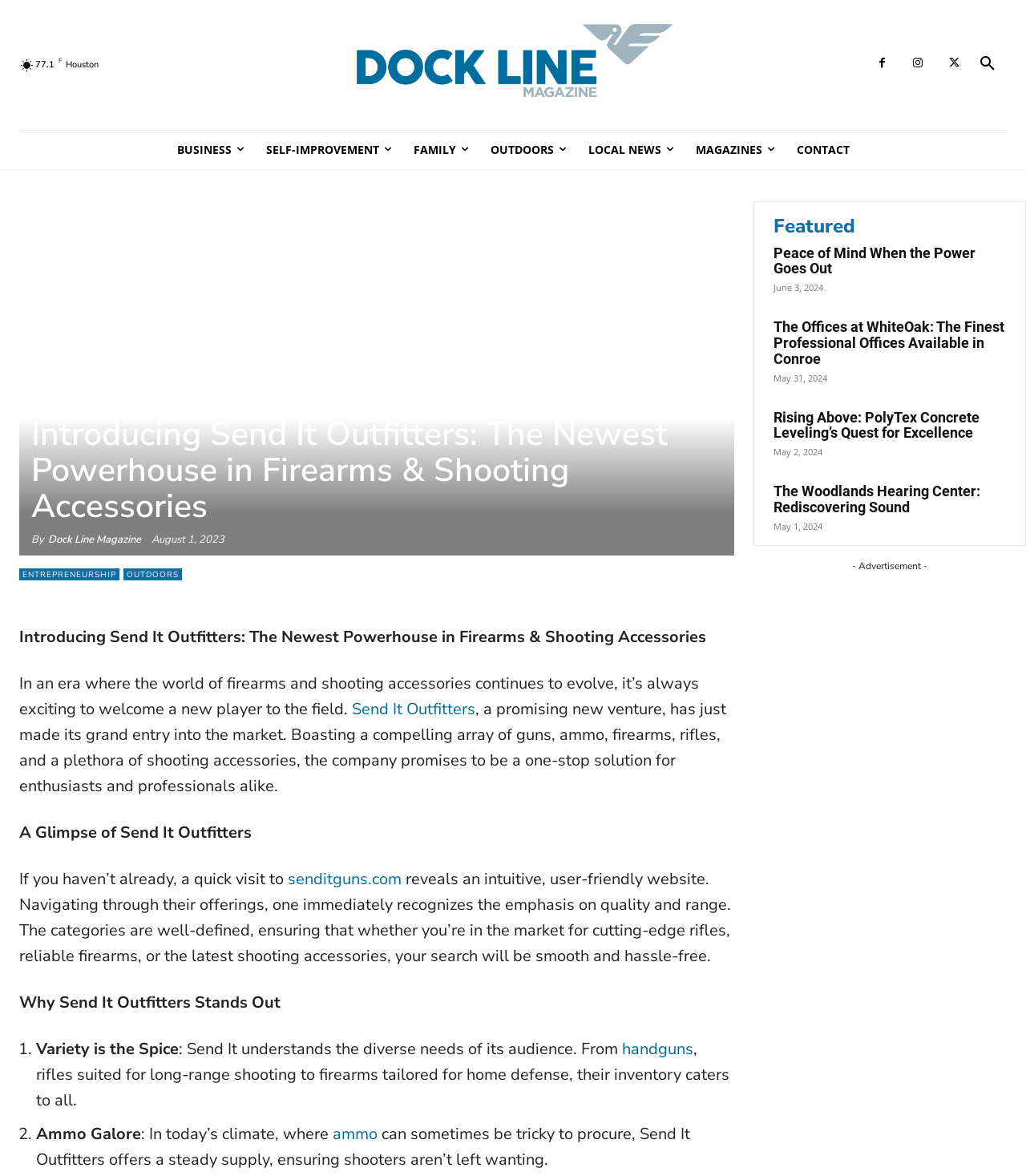Please extract and provide the main headline of the webpage.

Introducing Send It Outfitters: The Newest Powerhouse in Firearms & Shooting Accessories